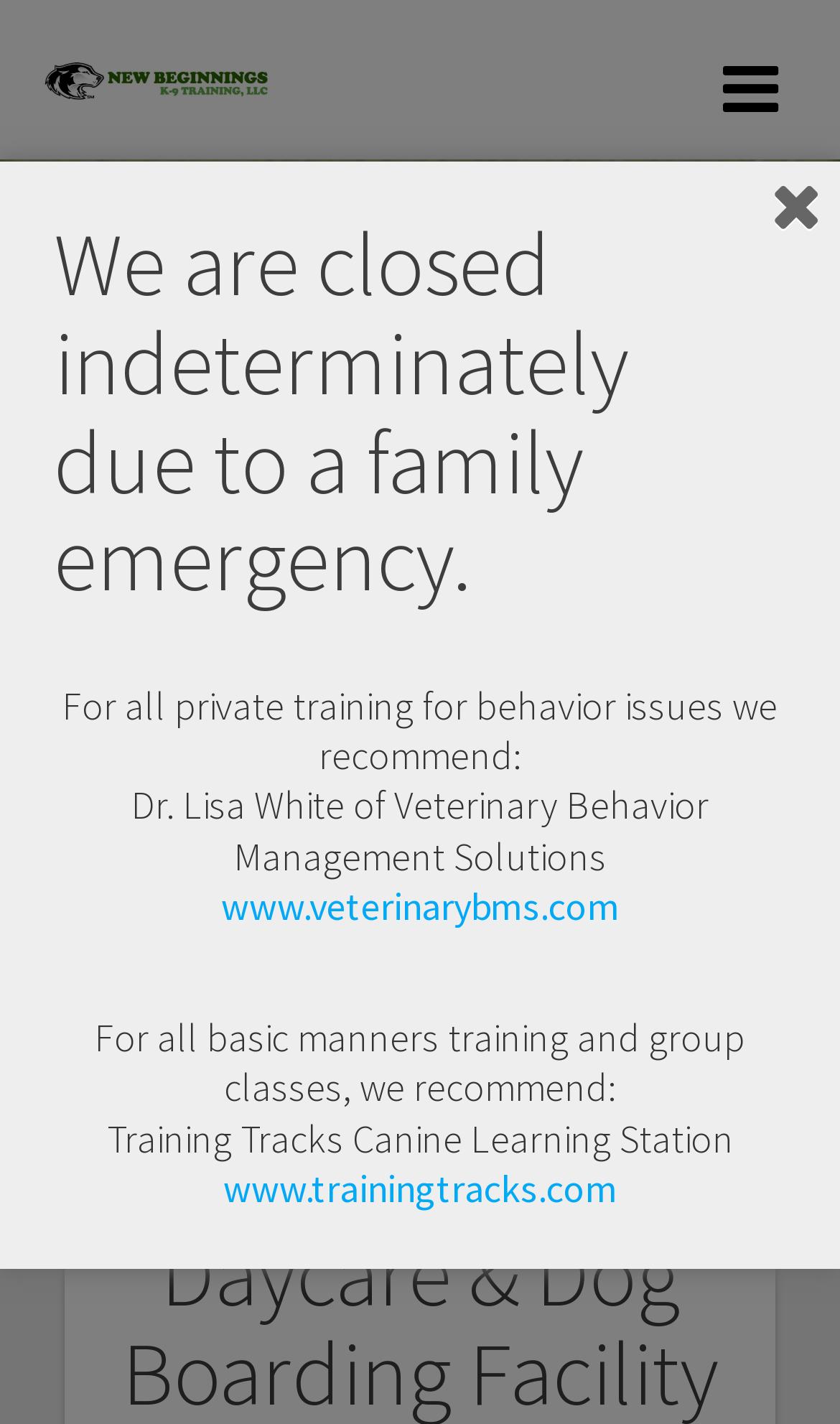Using the details in the image, give a detailed response to the question below:
What is the website of Veterinary Behavior Management Solutions?

The answer can be found in the link element that says 'www.veterinarybms.com'. This is the website of Veterinary Behavior Management Solutions, which is recommended for behavior issues.